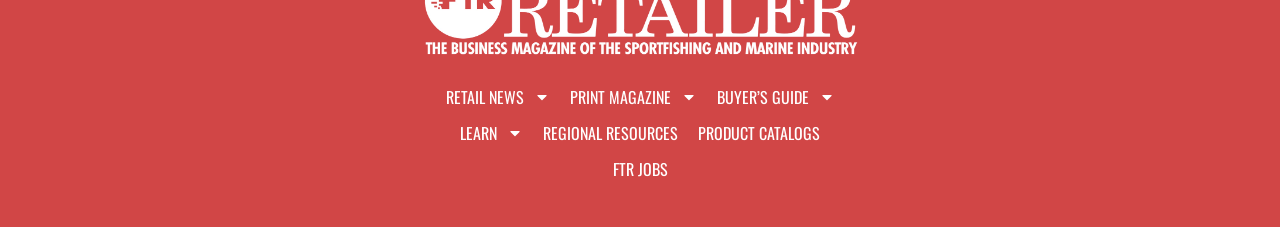Provide a single word or phrase to answer the given question: 
What are the main categories on the top menu?

Retail News, Print Magazine, Buyer's Guide, Learn